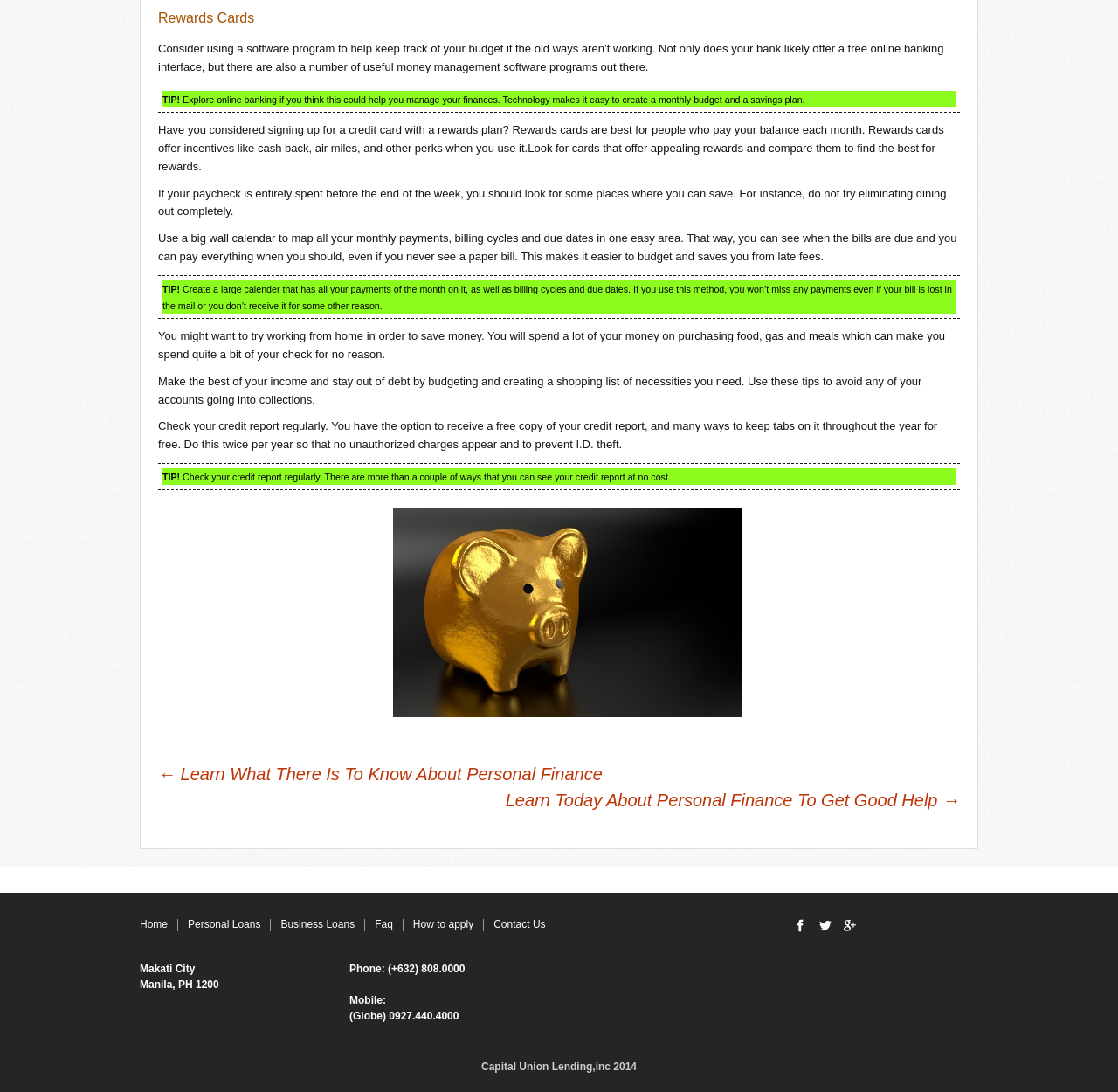Specify the bounding box coordinates (top-left x, top-left y, bottom-right x, bottom-right y) of the UI element in the screenshot that matches this description: Home

[0.125, 0.841, 0.15, 0.852]